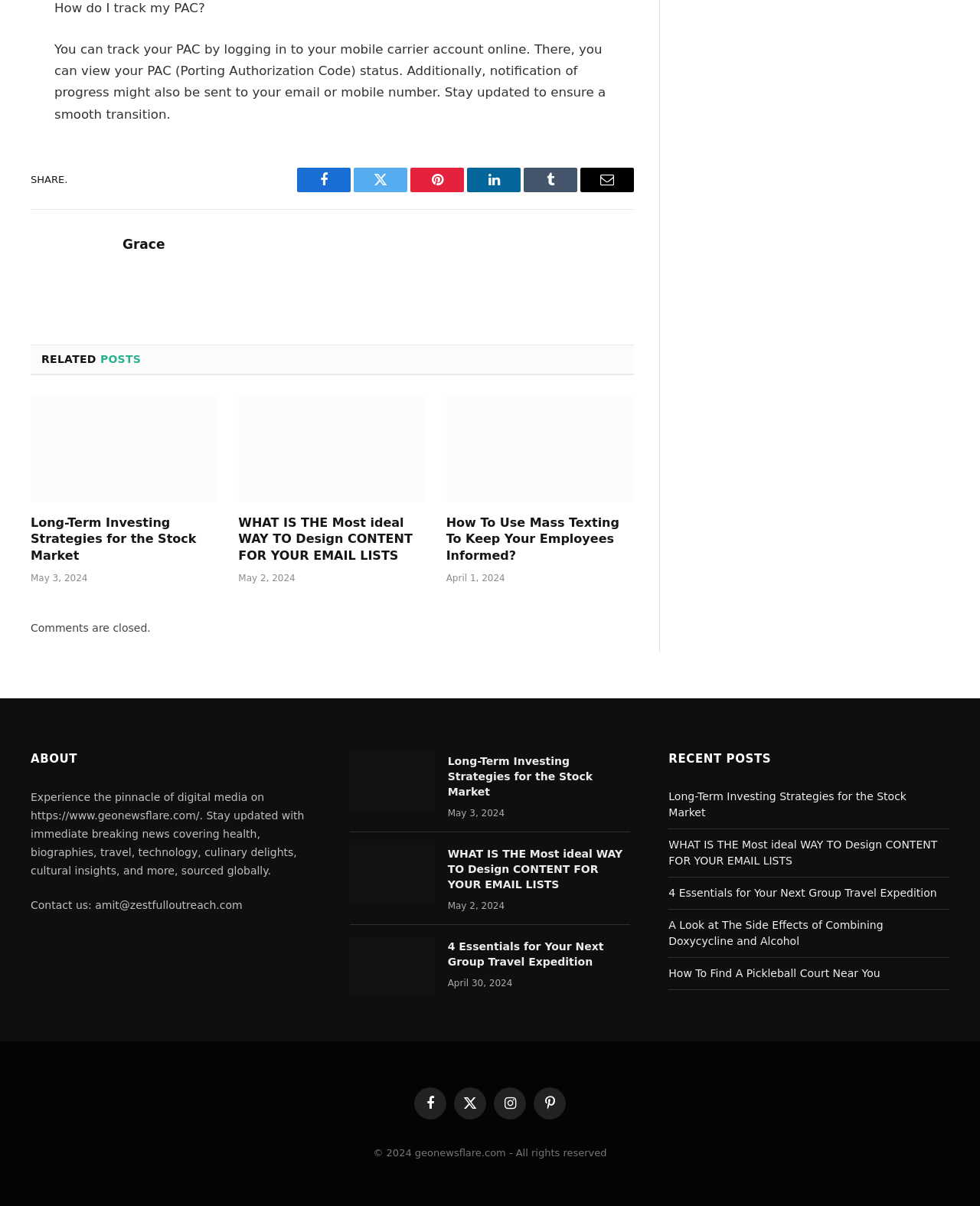How can I track my PAC?
Using the image as a reference, give a one-word or short phrase answer.

Logging in to mobile carrier account online